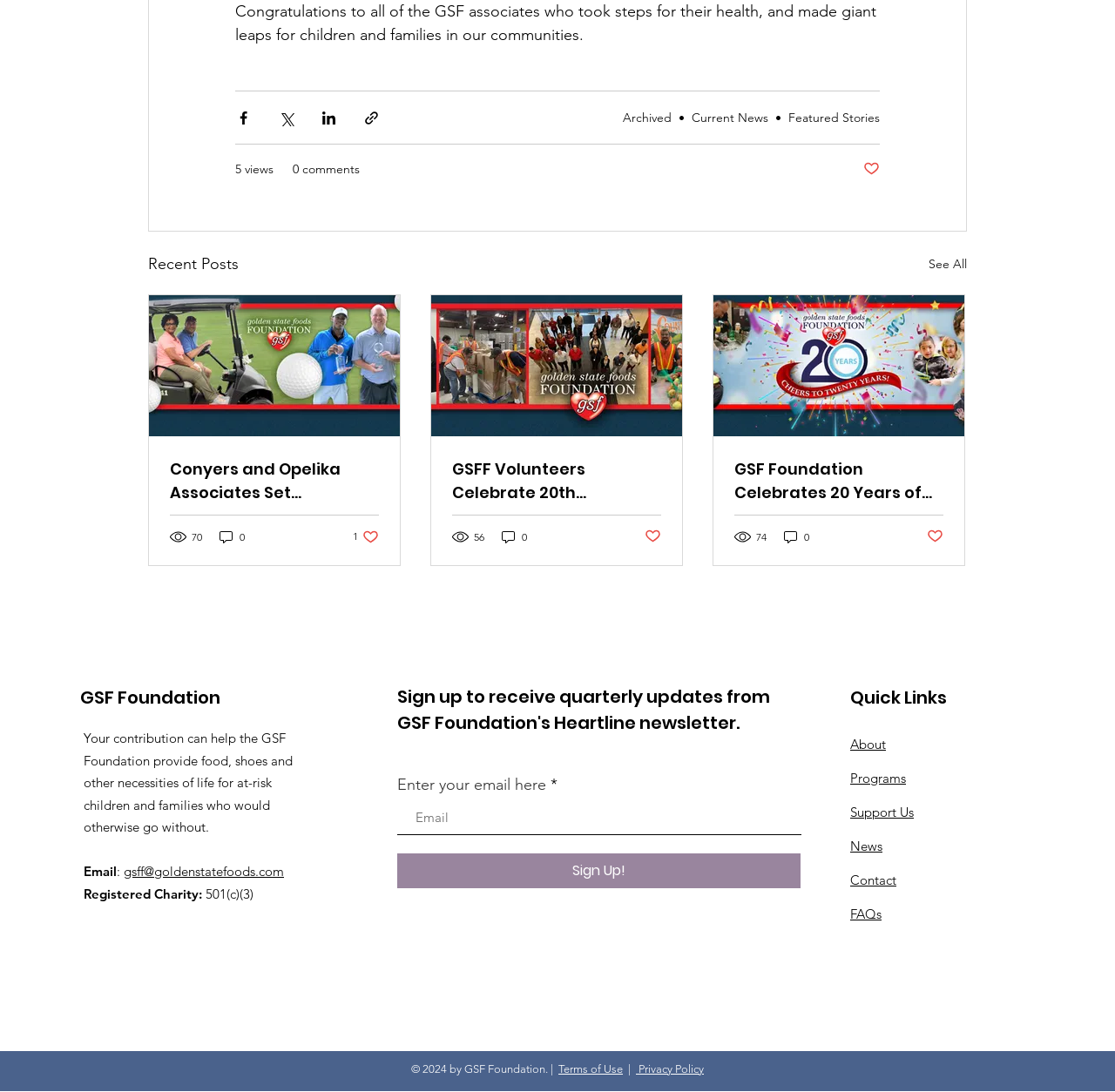Using the information in the image, give a detailed answer to the following question: What is the email address to contact the GSF Foundation?

The email address to contact the GSF Foundation is gsff@goldenstatefoods.com, as stated in the text 'Email: gsff@goldenstatefoods.com'.